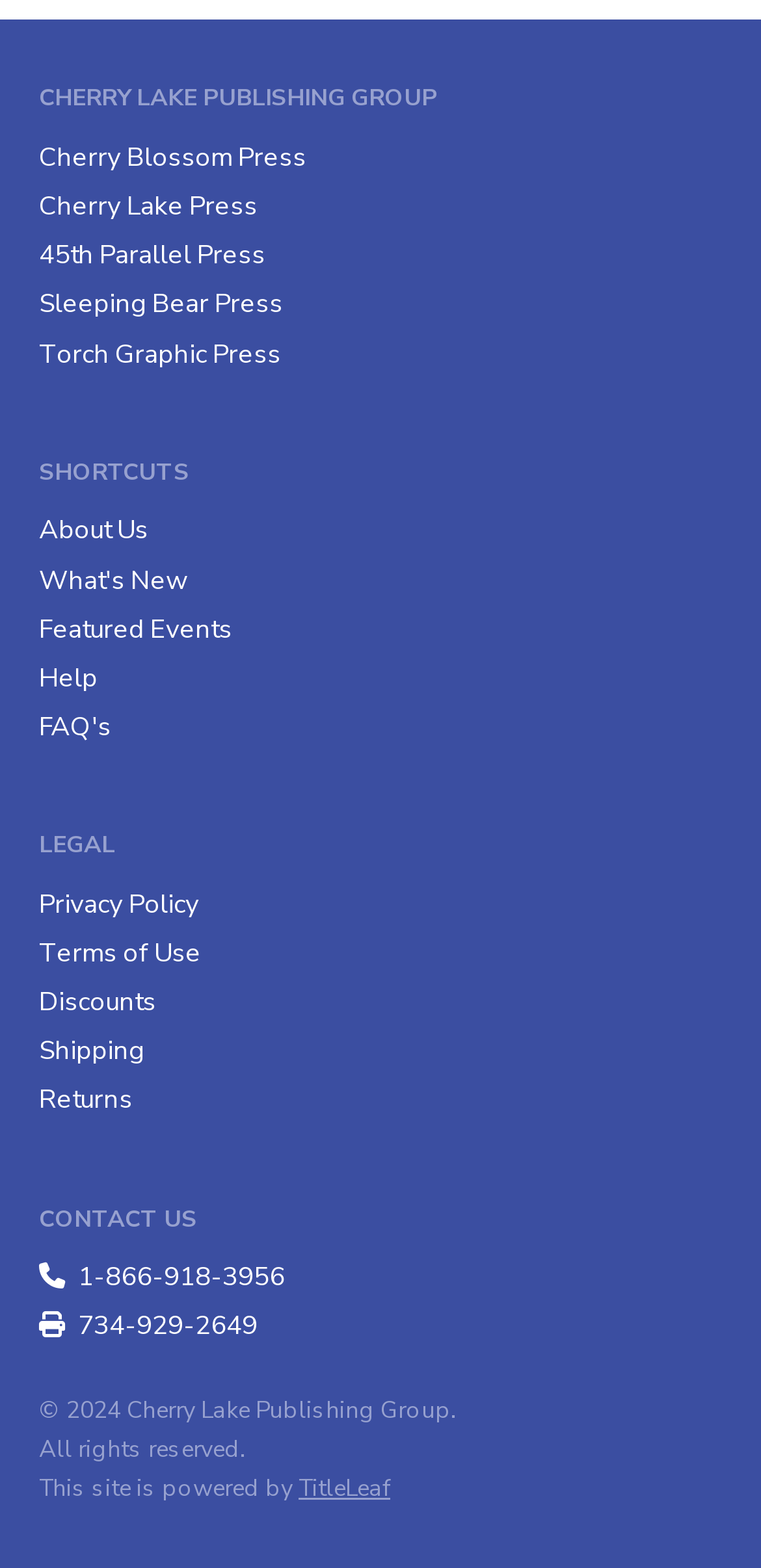Please specify the bounding box coordinates of the region to click in order to perform the following instruction: "visit TitleLeaf".

[0.392, 0.939, 0.513, 0.959]